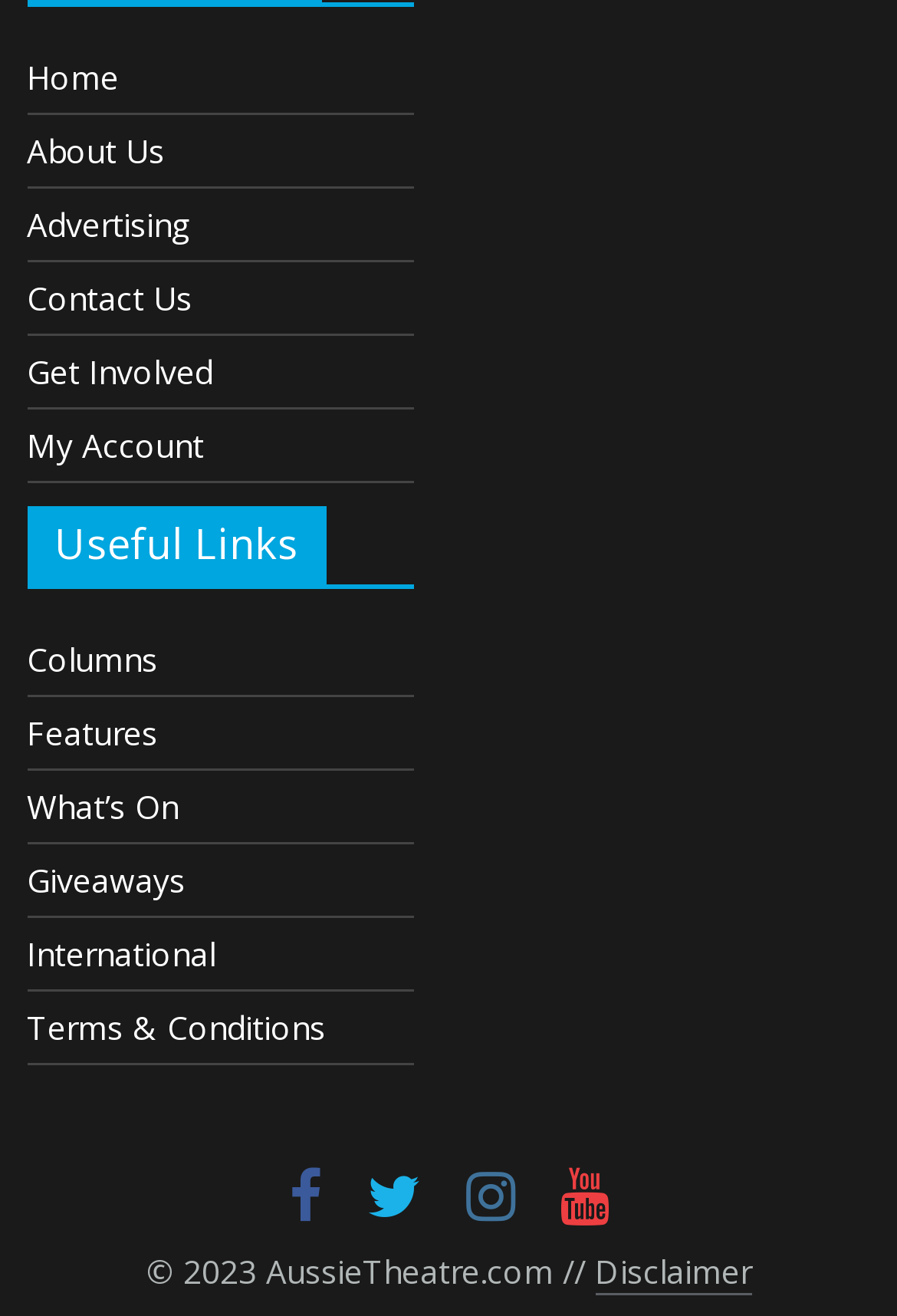Please determine the bounding box coordinates of the element's region to click for the following instruction: "check advertising options".

[0.03, 0.154, 0.212, 0.187]